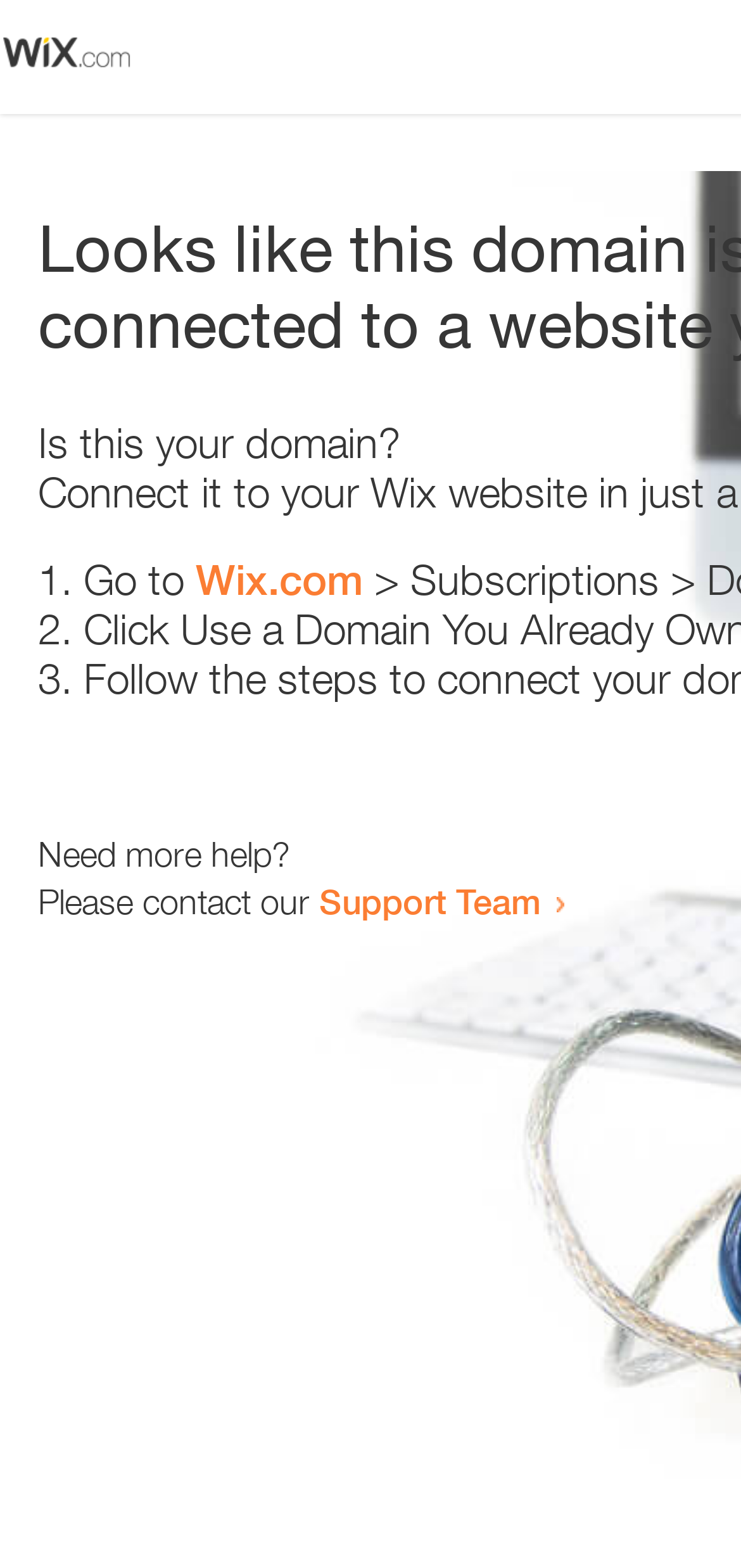Identify and extract the heading text of the webpage.

Looks like this domain isn't
connected to a website yet